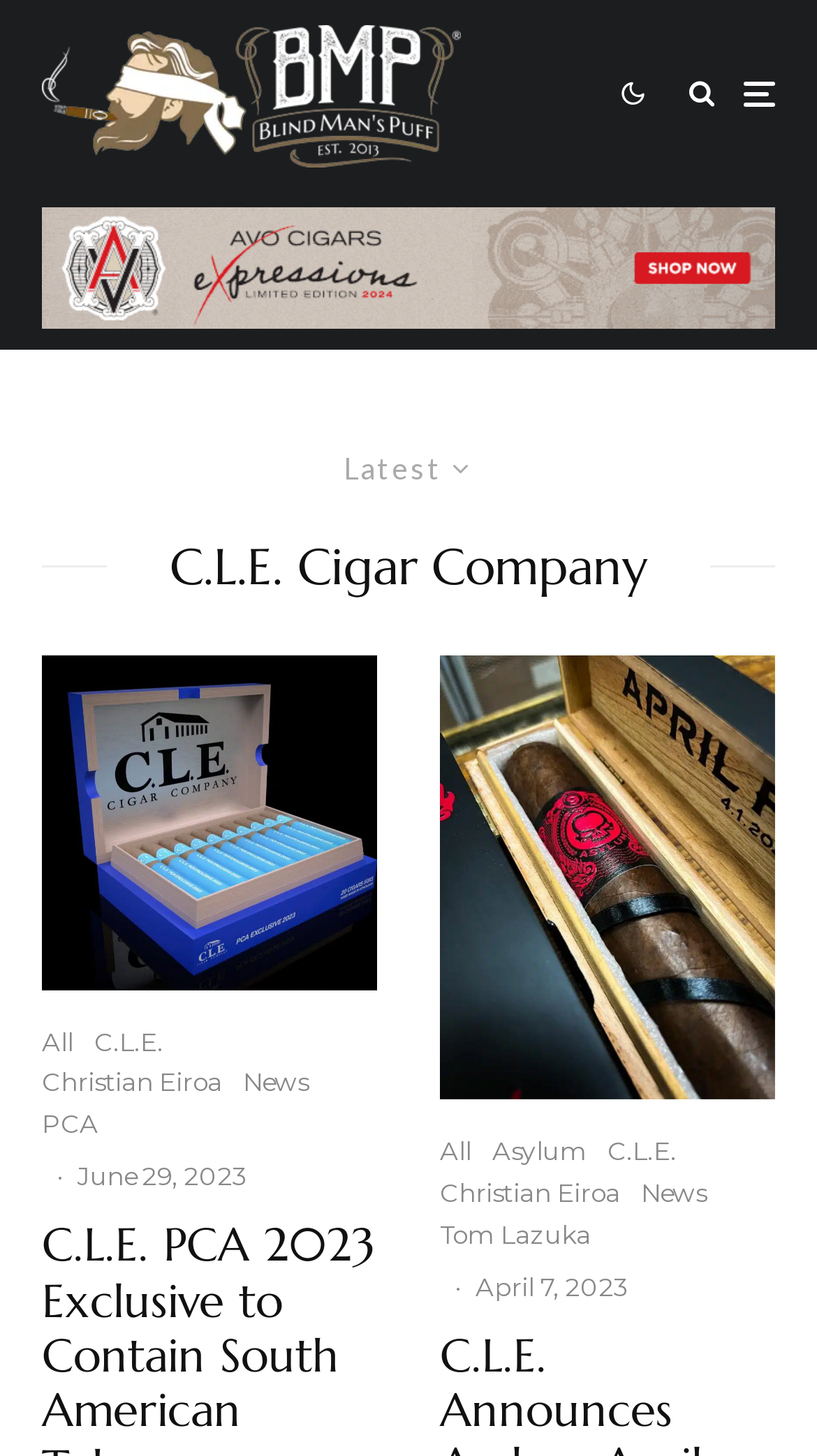Indicate the bounding box coordinates of the element that needs to be clicked to satisfy the following instruction: "Click the 'Add pages pop-up freezes' link". The coordinates should be four float numbers between 0 and 1, i.e., [left, top, right, bottom].

None